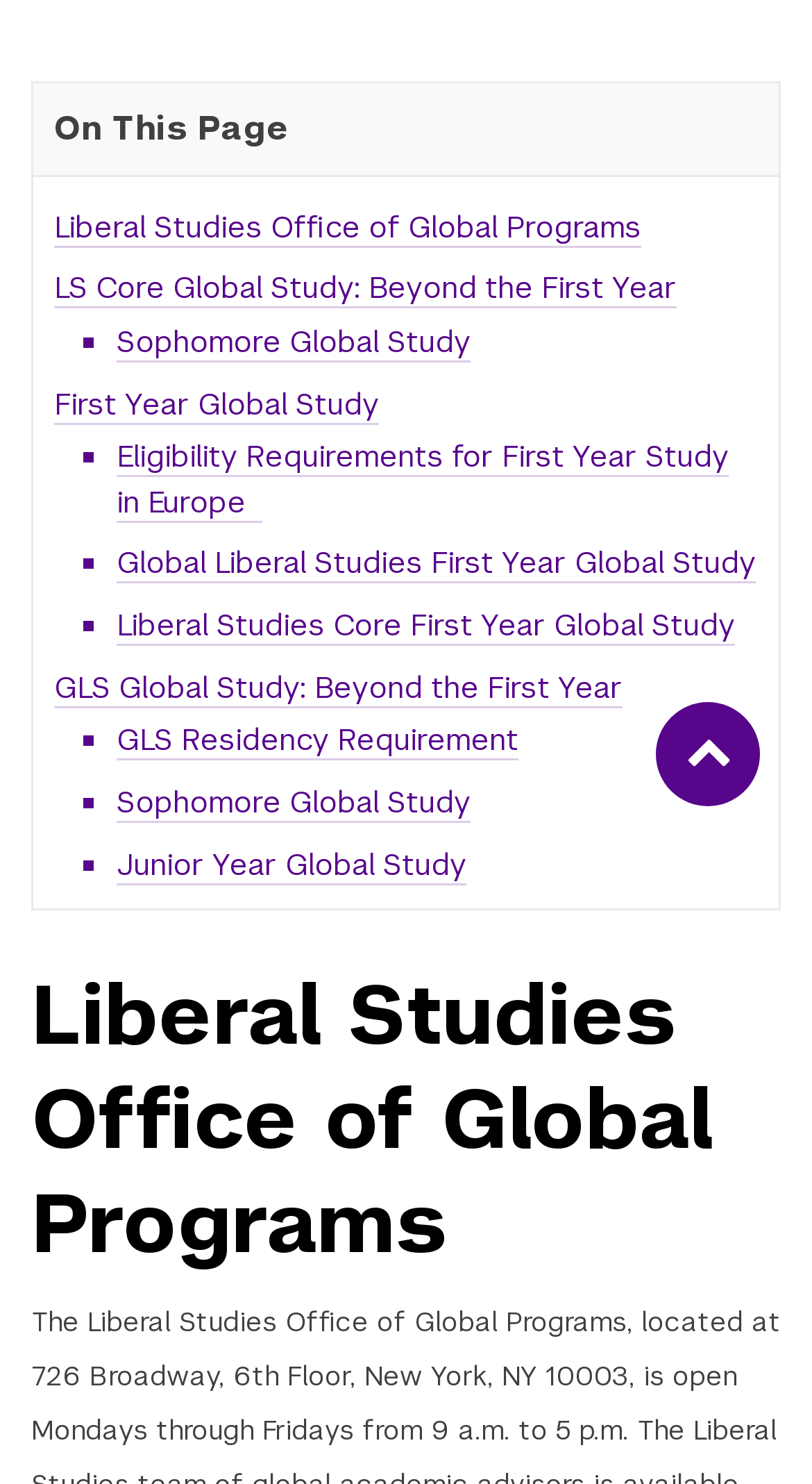Locate the UI element that matches the description Sophomore Global Study in the webpage screenshot. Return the bounding box coordinates in the format (top-left x, top-left y, bottom-right x, bottom-right y), with values ranging from 0 to 1.

[0.144, 0.528, 0.579, 0.554]